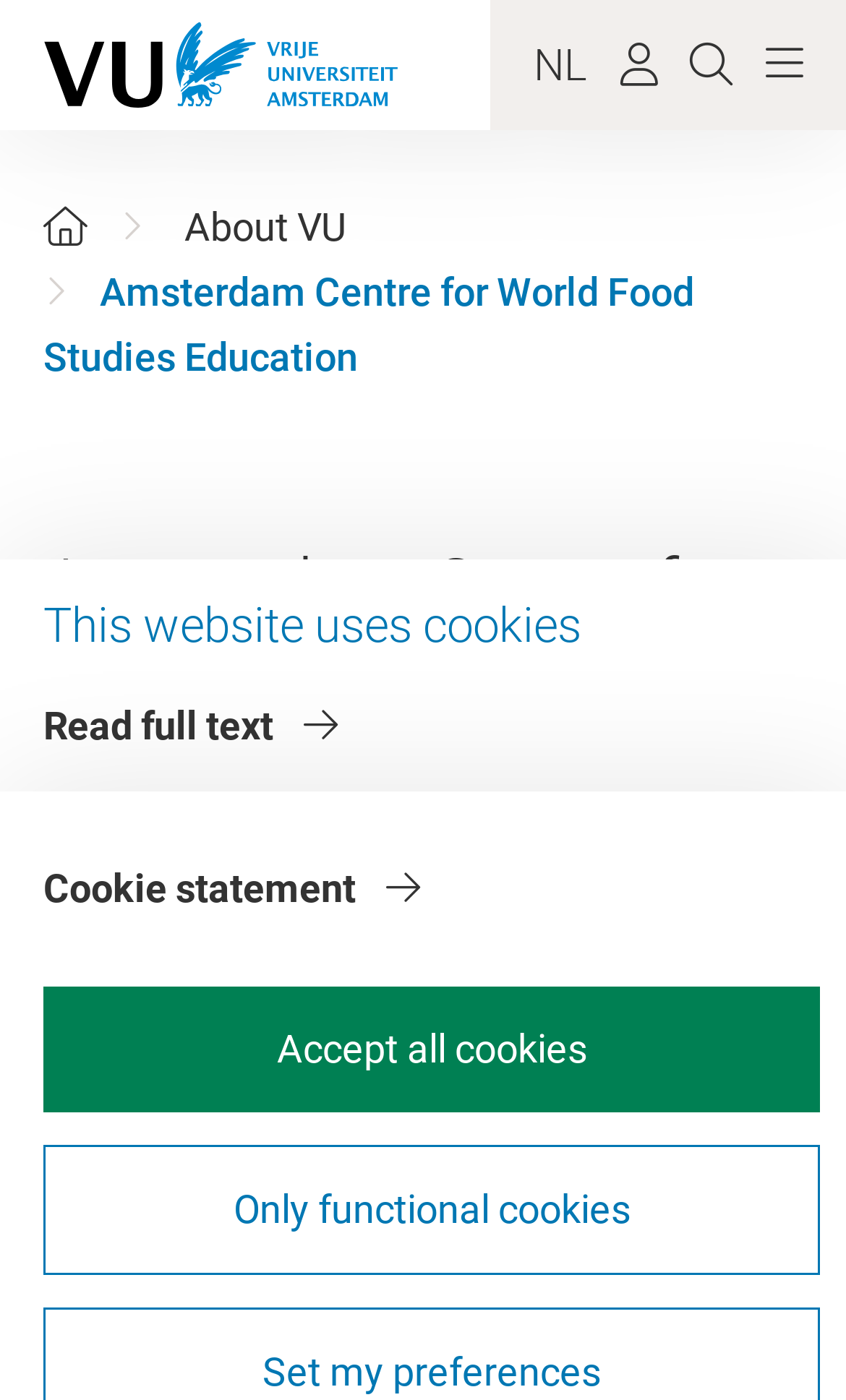Identify the bounding box coordinates of the clickable region to carry out the given instruction: "Visit Dr Judith Curry's website".

None